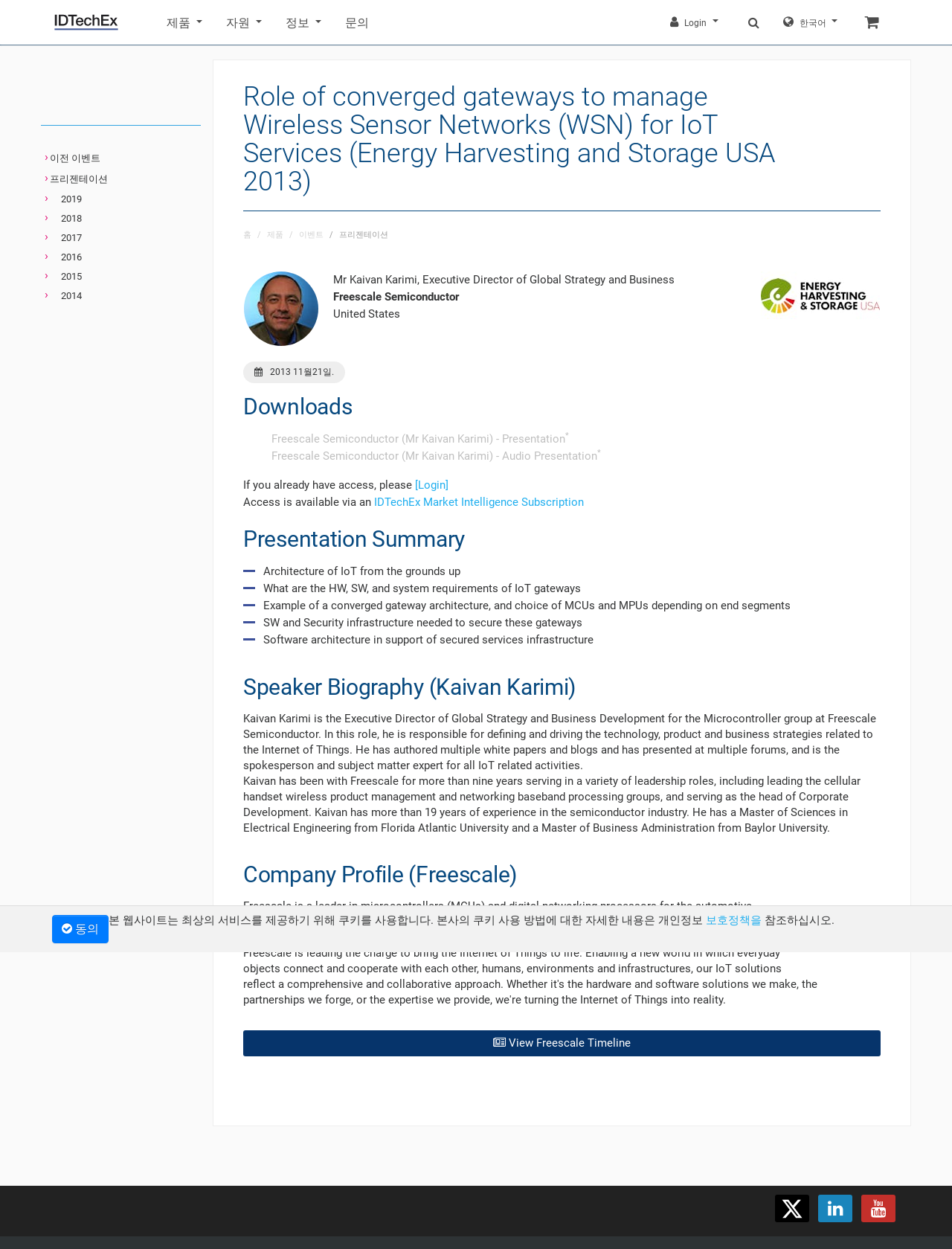Offer a meticulous description of the webpage's structure and content.

This webpage is about the role of converged gateways in managing Wireless Sensor Networks (WSN) for IoT services, specifically an event presentation from IDTechEx. 

At the top of the page, there is an IDTechEx logo. Below it, there are several buttons and links, including "제품" (product), "자원" (resource), "정보" (information), "문의" (inquiry), and "Login". 

On the left side of the page, there are links to previous events, presentations, and years from 2013 to 2019. 

The main content of the page is divided into two sections. The first section is about the event presentation, which includes the title, speaker biography, and presentation summary. The speaker, Kaivan Karimi, is the Executive Director of Global Strategy and Business Development for the Microcontroller group at Freescale Semiconductor. The presentation summary outlines the architecture of IoT from the ground up, the requirements of IoT gateways, and the software architecture in support of secured services infrastructure.

The second section is about the company profile of Freescale, which includes a brief description of the company, its logo, and a link to view its timeline. 

At the bottom of the page, there are several links, including a link to login, and three social media links.